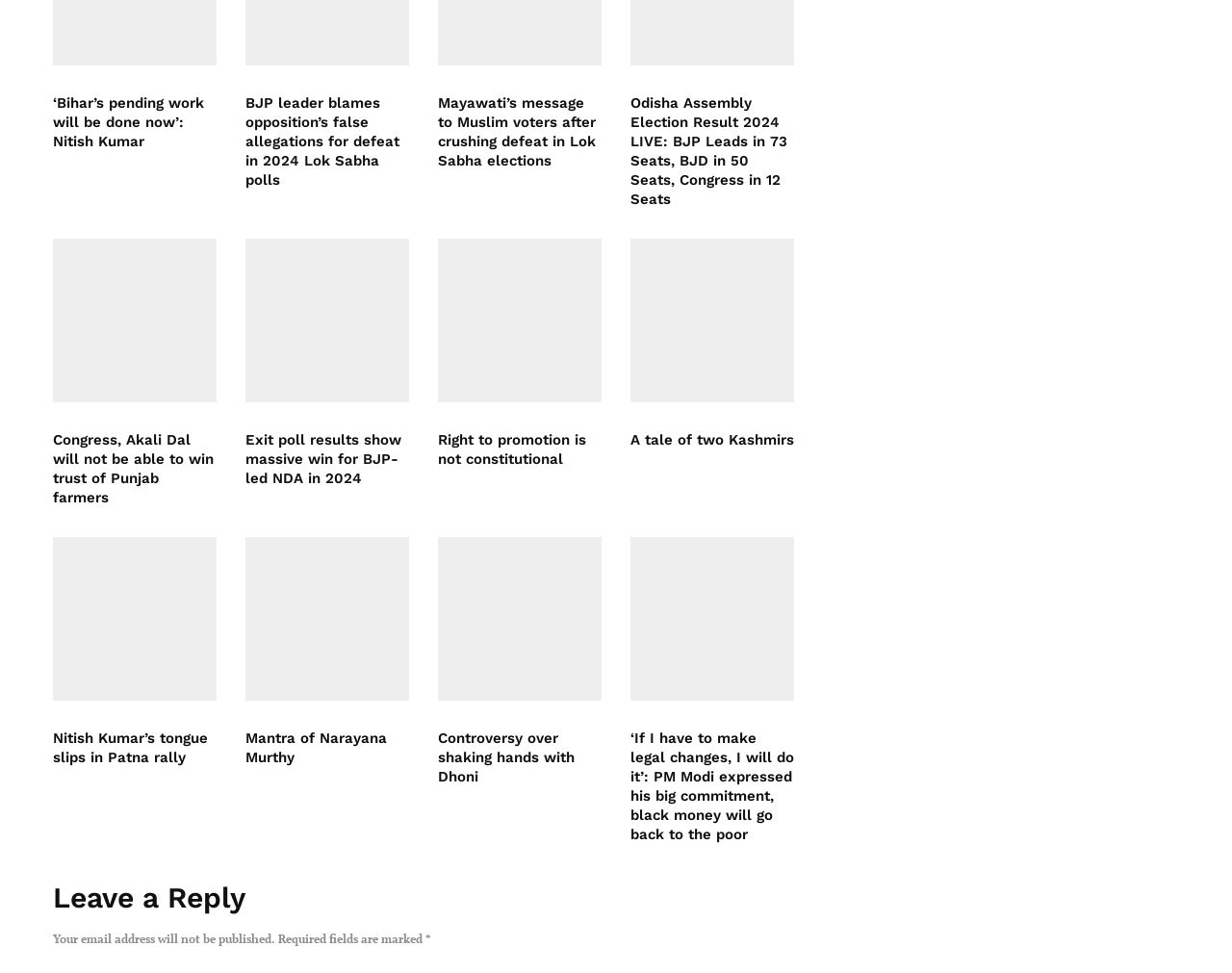Using the provided description title="nitish kumar", find the bounding box coordinates for the UI element. Provide the coordinates in (top-left x, top-left y, bottom-right x, bottom-right y) format, ensuring all values are between 0 and 1.

[0.043, 0.589, 0.176, 0.757]